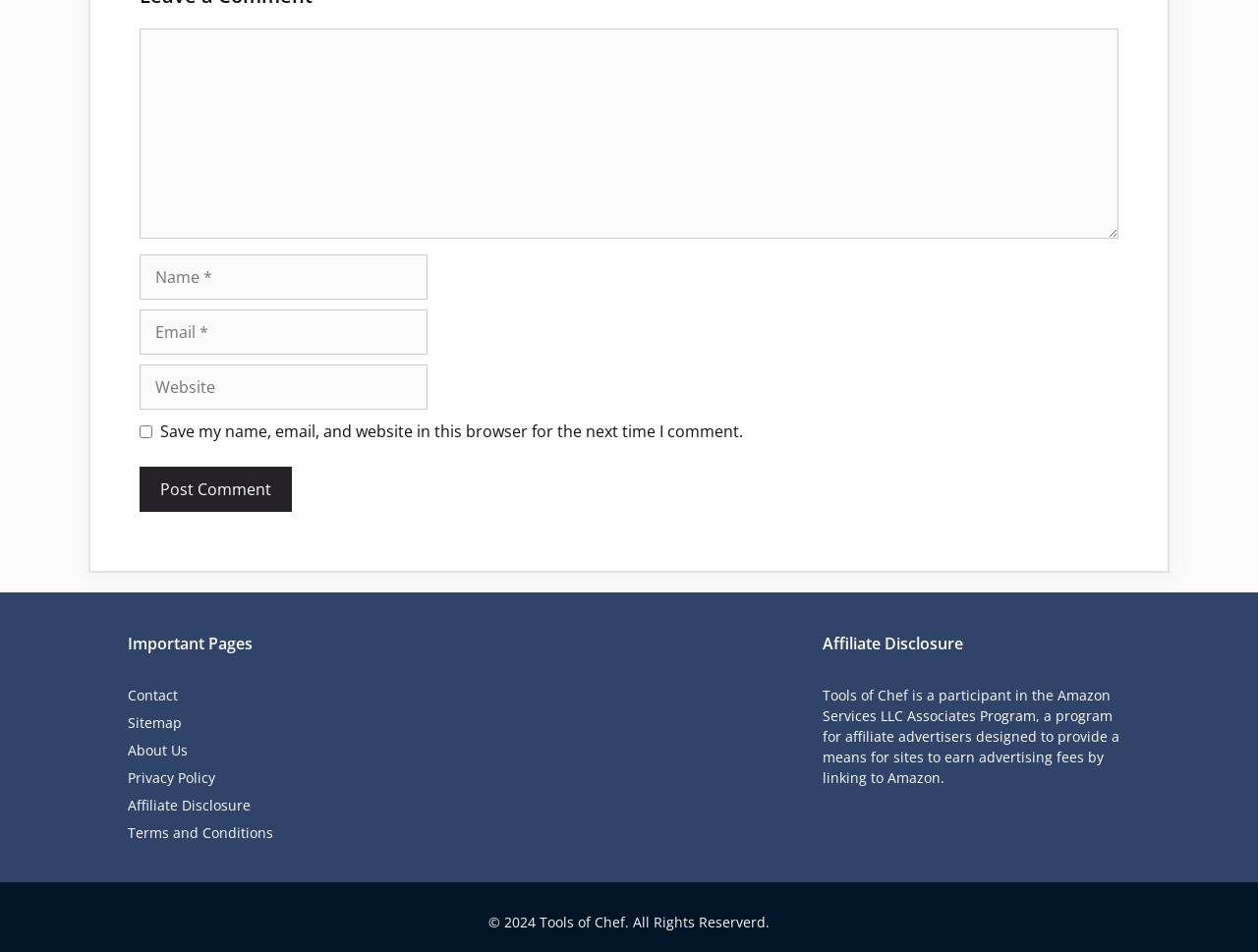Please specify the coordinates of the bounding box for the element that should be clicked to carry out this instruction: "Visit the Contact page". The coordinates must be four float numbers between 0 and 1, formatted as [left, top, right, bottom].

[0.102, 0.721, 0.141, 0.74]